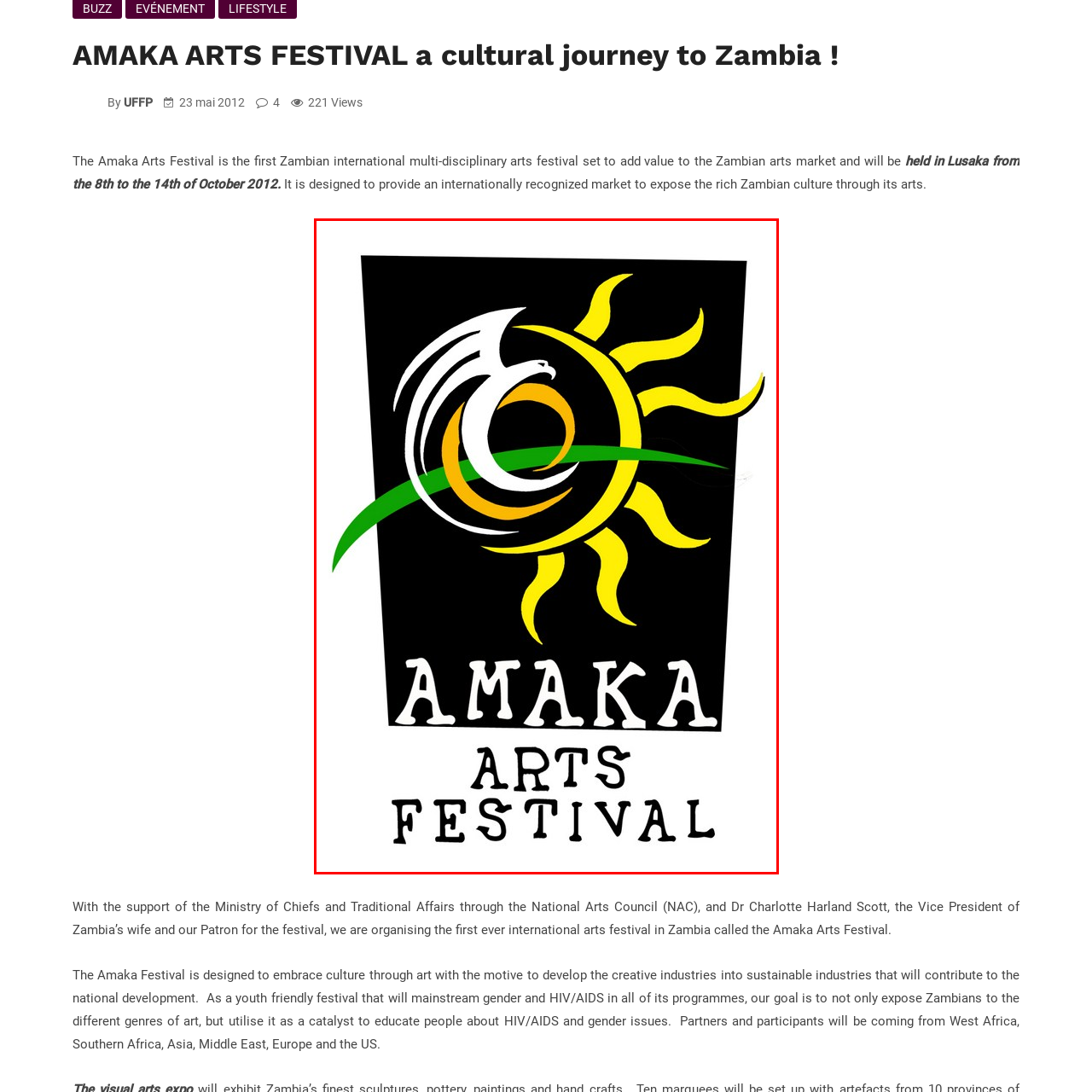Carefully describe the image located within the red boundary.

The image showcases the vibrant logo of the Amaka Arts Festival, an event celebrating Zambian culture and arts. The design features a striking sun motif, symbolizing warmth and creativity, complemented by a phoenix-like figure that embodies renewal and artistic expression. The bold colors—bright yellow for the sun, green for vibrancy and growth, and orange for richness—capture the essence of Zambia's cultural heritage. The text prominently displays "AMAKA ARTS FESTIVAL," reflecting the festival's focus on integrating culture and art within the community while promoting sustainable development. This festival, taking place in Lusaka, serves as a platform for international participation, aimed at enhancing the Zambian arts market and fostering awareness of key societal issues through the creative sectors.